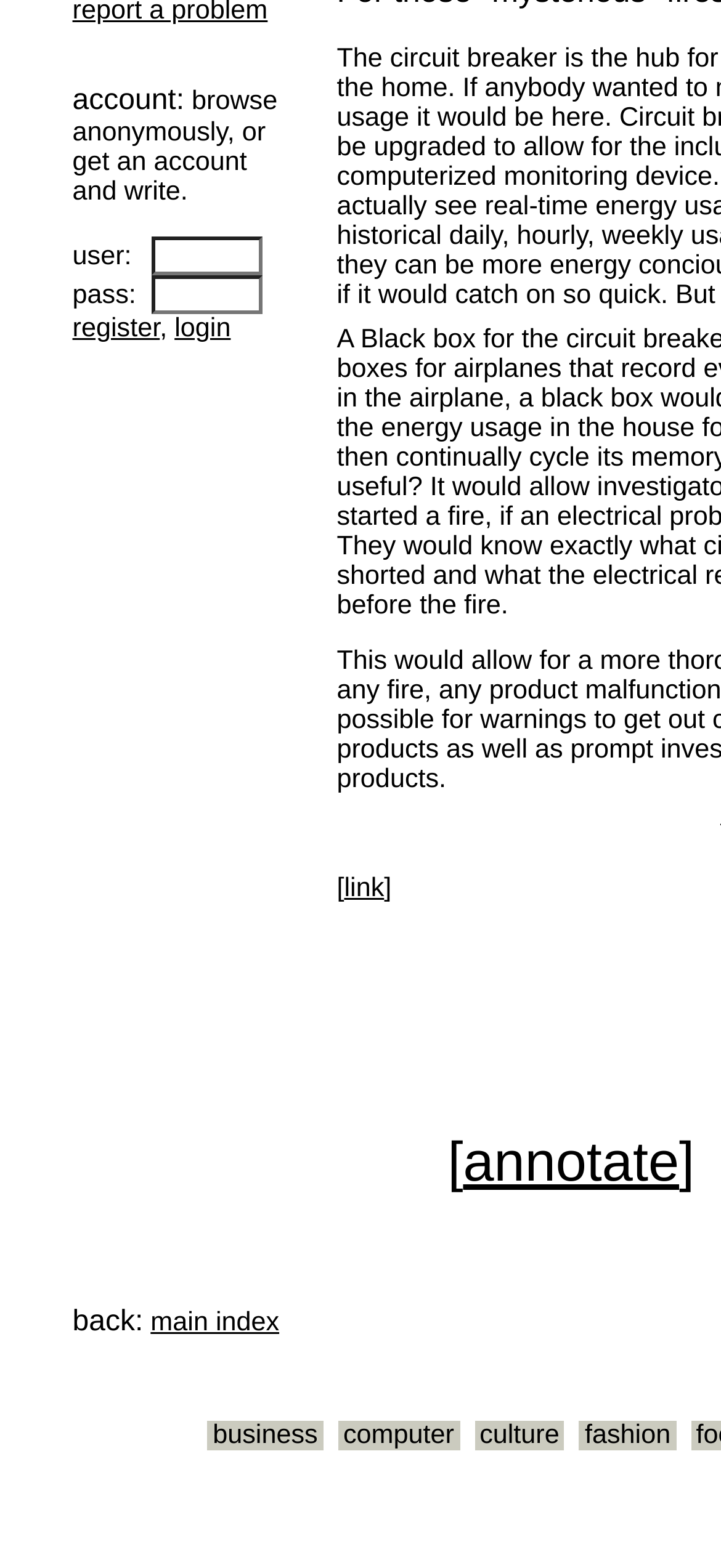Given the description "main index", provide the bounding box coordinates of the corresponding UI element.

[0.209, 0.834, 0.387, 0.853]